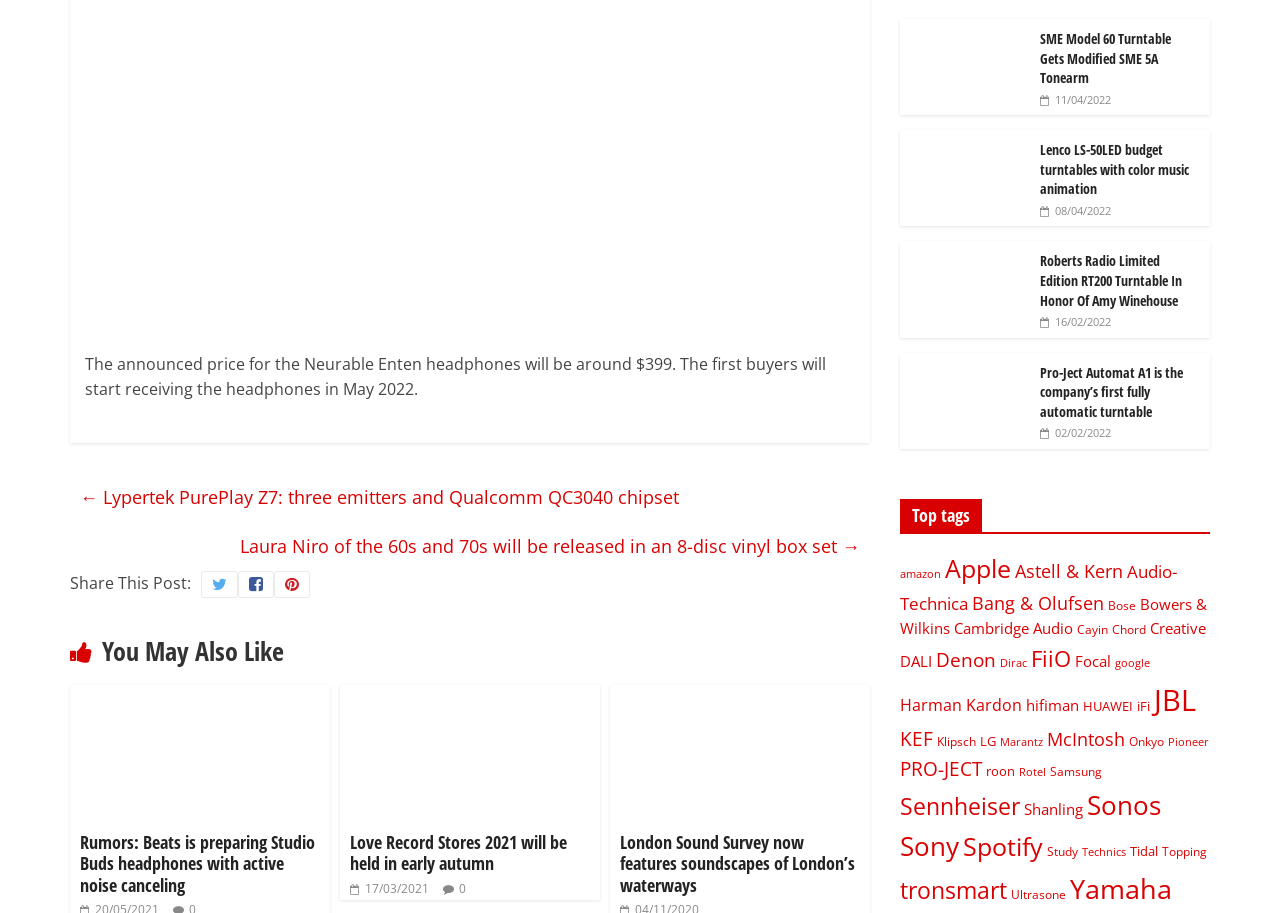Examine the image and give a thorough answer to the following question:
How many items are related to JBL?

The answer can be found in the link element with the text 'JBL (31 items)', which is located in the 'Top tags' section.